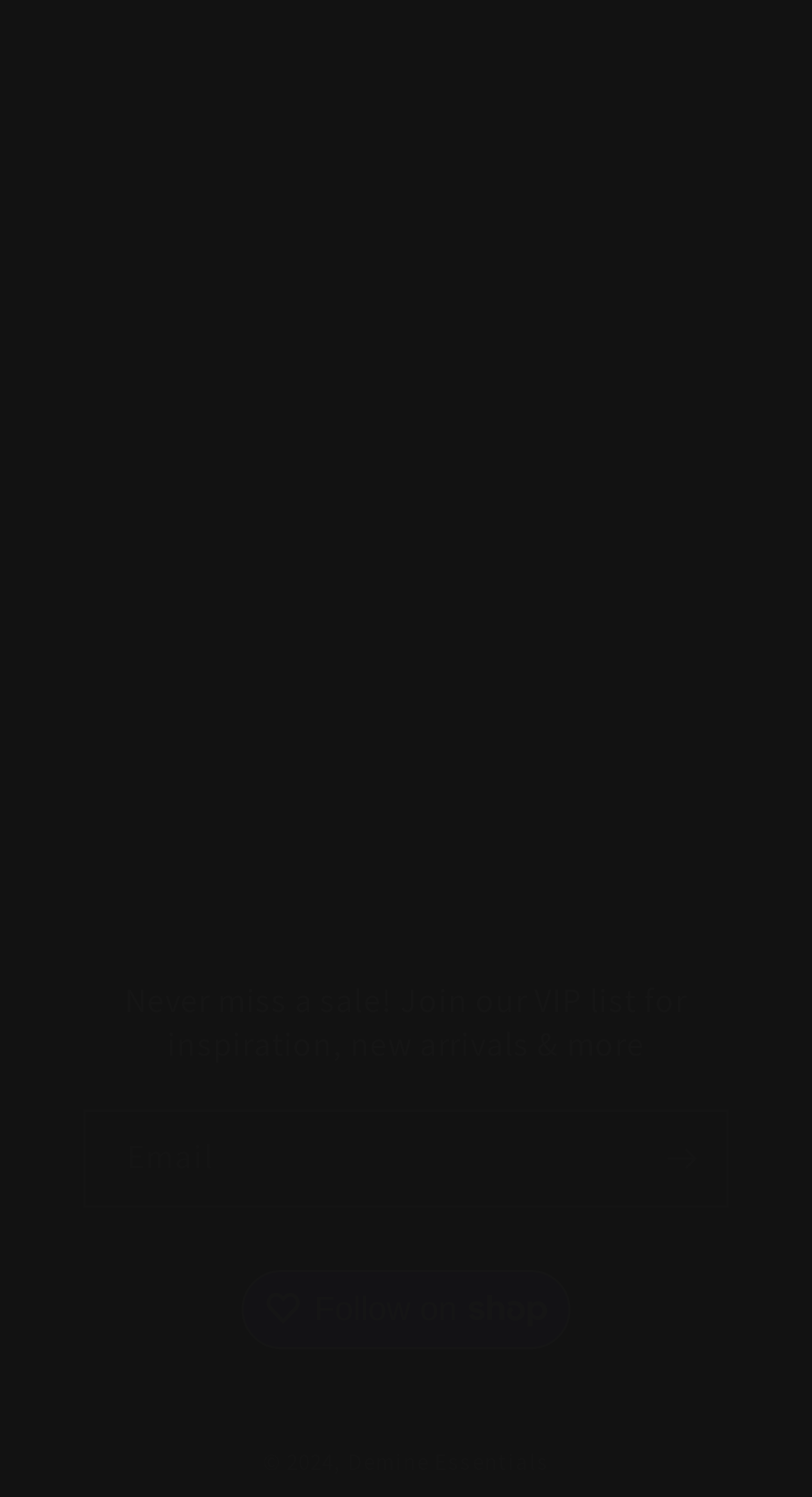Given the description: "parent_node: Email aria-label="Subscribe" name="commit"", determine the bounding box coordinates of the UI element. The coordinates should be formatted as four float numbers between 0 and 1, [left, top, right, bottom].

[0.782, 0.741, 0.895, 0.806]